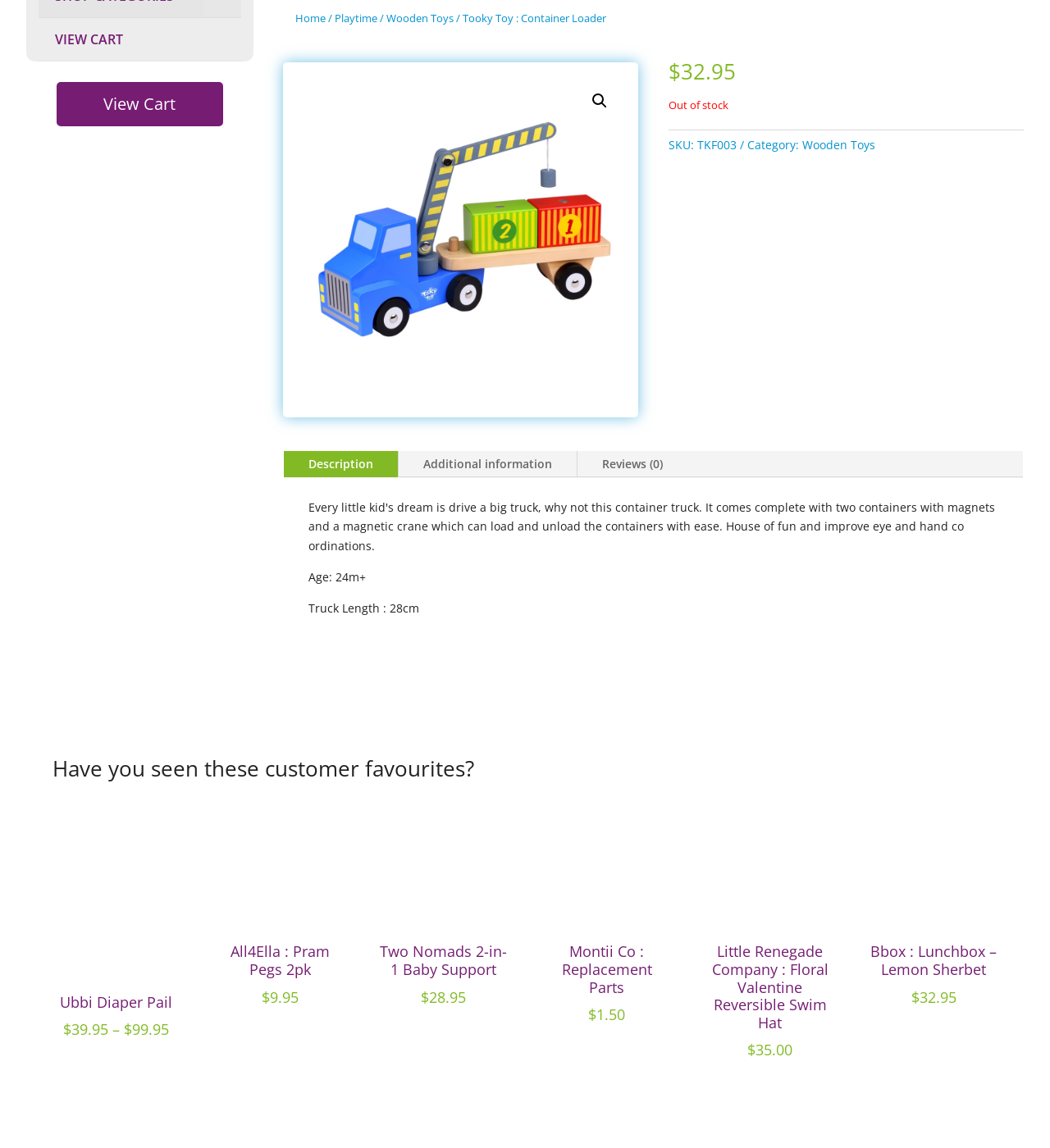Using the provided element description, identify the bounding box coordinates as (top-left x, top-left y, bottom-right x, bottom-right y). Ensure all values are between 0 and 1. Description: Home

[0.281, 0.009, 0.31, 0.022]